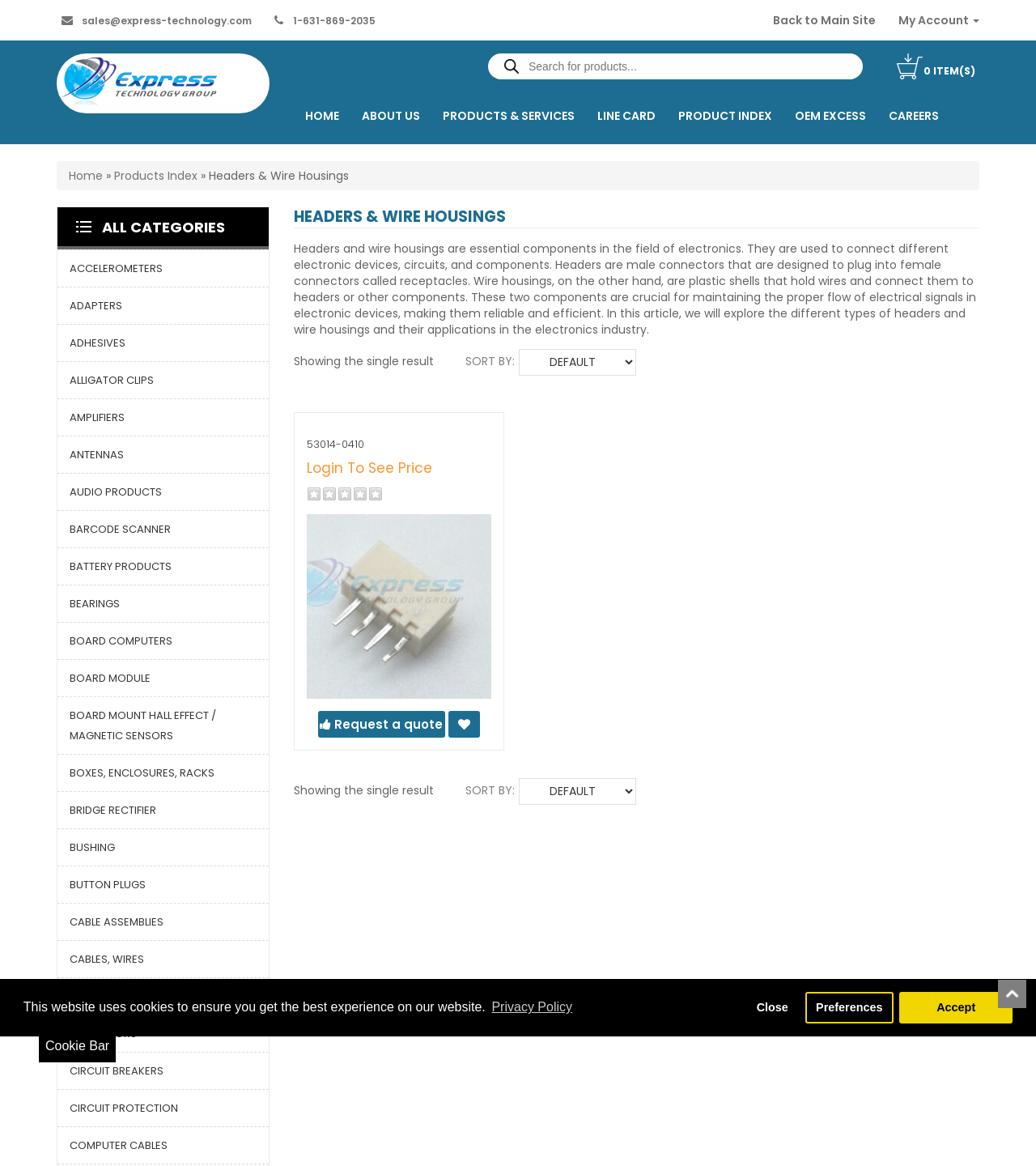Specify the bounding box coordinates of the element's region that should be clicked to achieve the following instruction: "Request a quote". The bounding box coordinates consist of four float numbers between 0 and 1, in the format [left, top, right, bottom].

[0.307, 0.61, 0.43, 0.633]